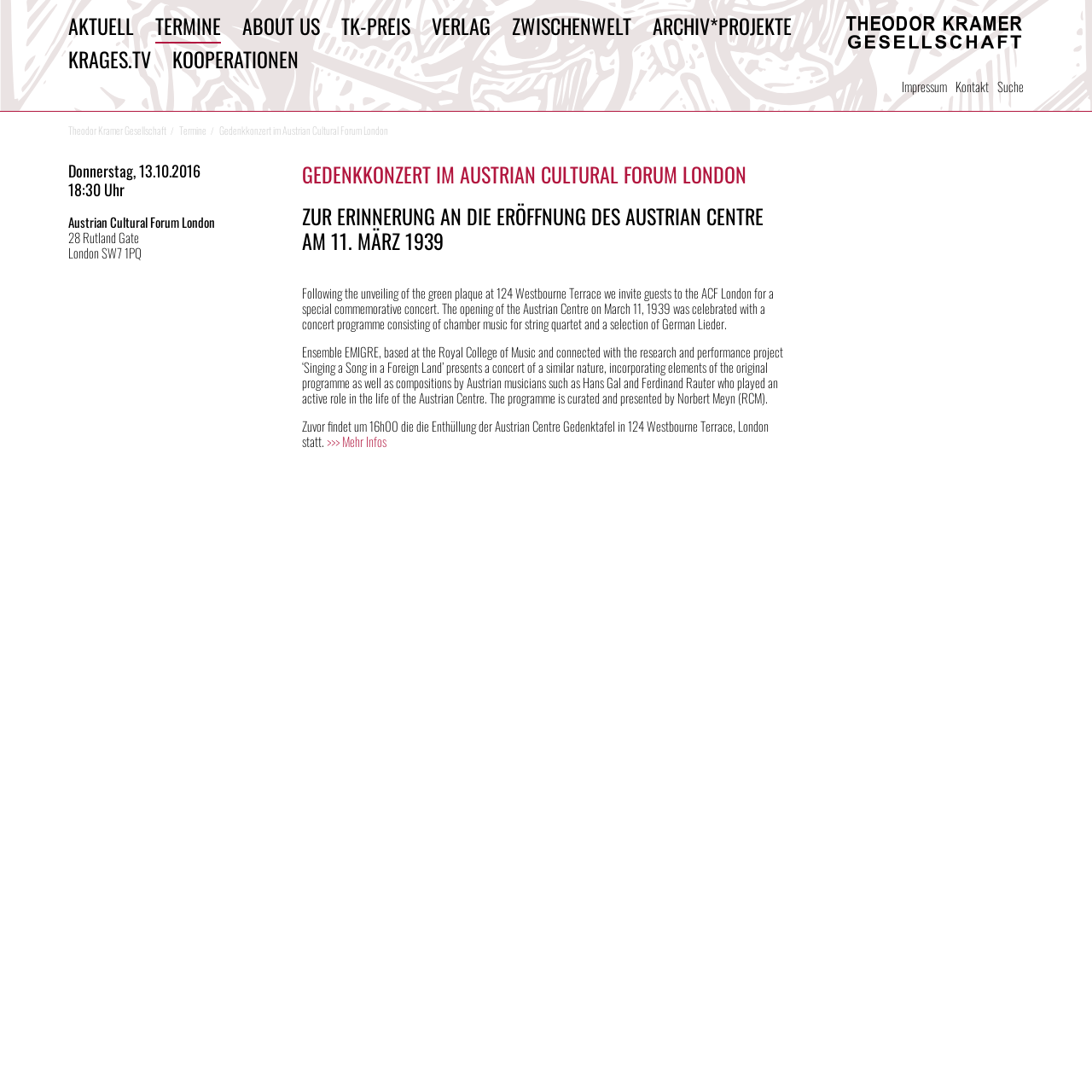Please identify the webpage's heading and generate its text content.

Theodor Kramer Gesellschaft